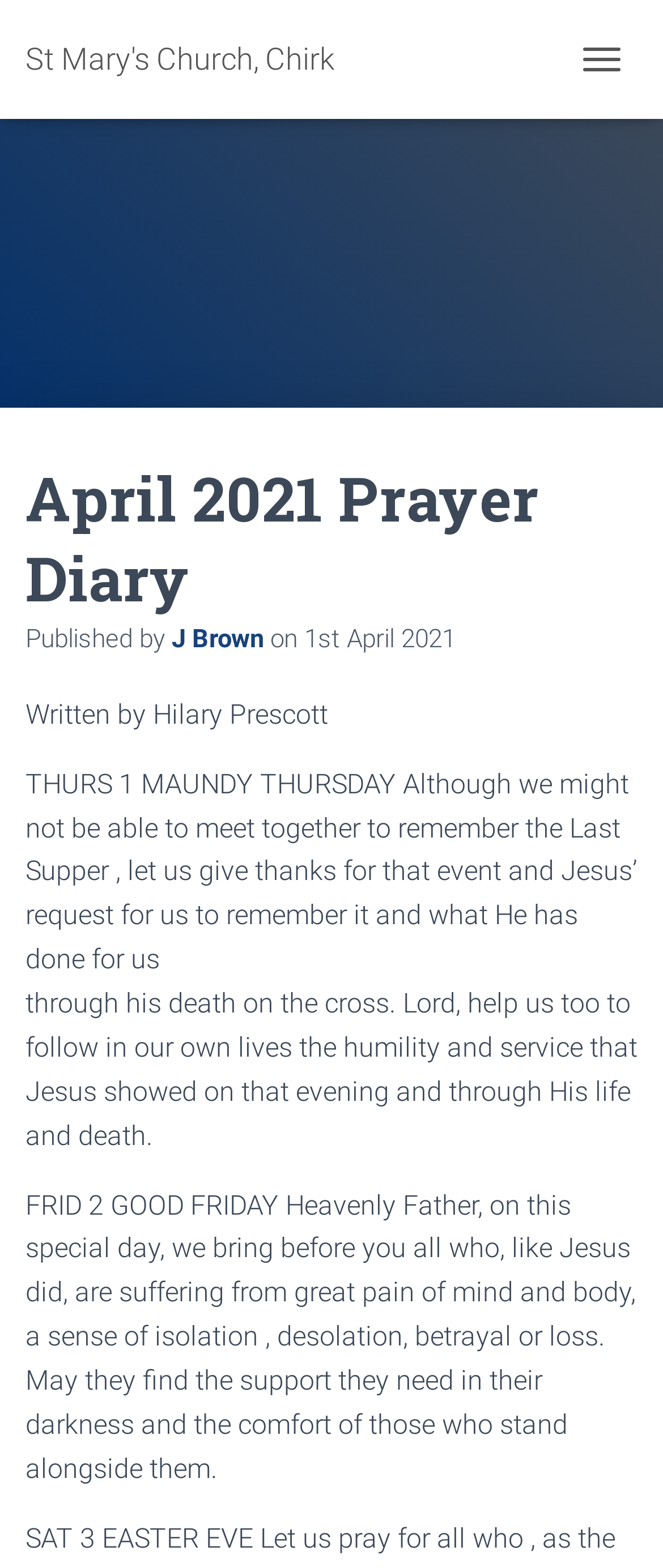Identify the bounding box coordinates for the UI element described by the following text: "J Brown". Provide the coordinates as four float numbers between 0 and 1, in the format [left, top, right, bottom].

[0.259, 0.397, 0.397, 0.417]